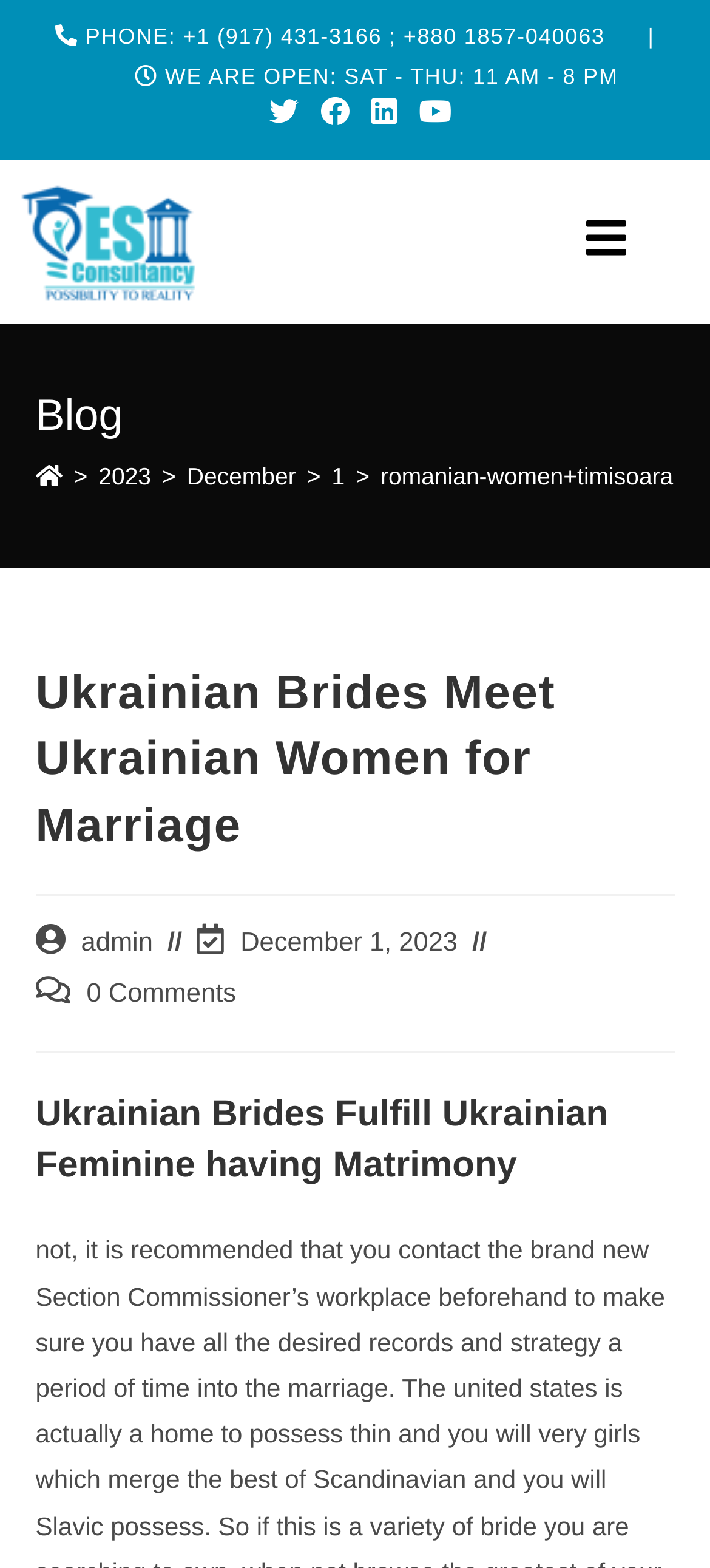Respond with a single word or phrase to the following question:
What is the logo of the company?

cropped-cropped-final-logo-es-01.png